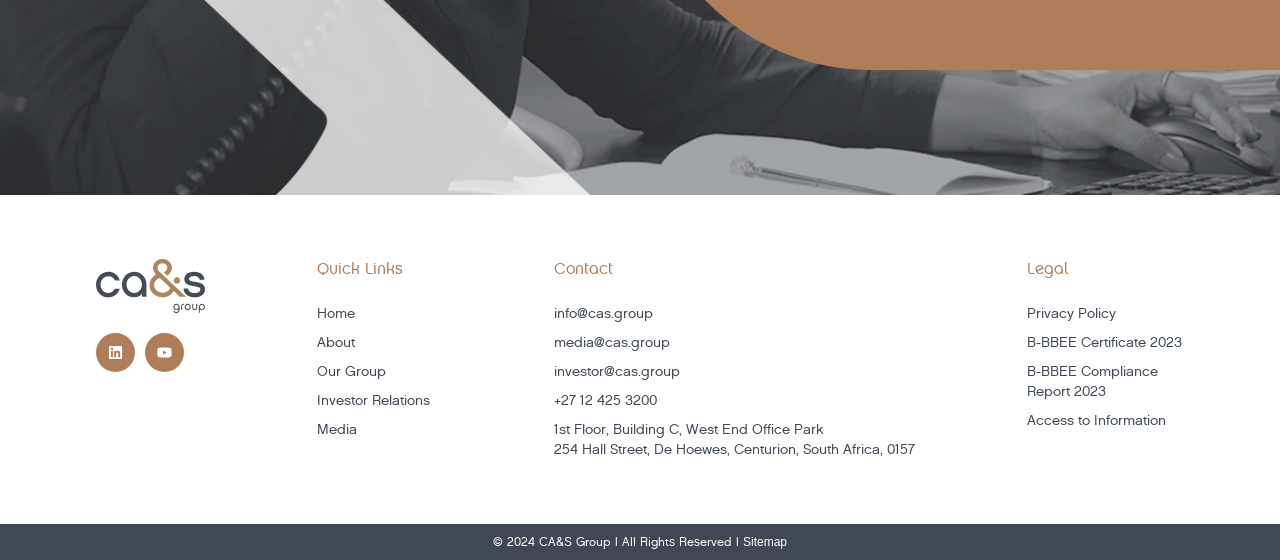What is the contact email for media?
Based on the image, provide a one-word or brief-phrase response.

media@cas.group